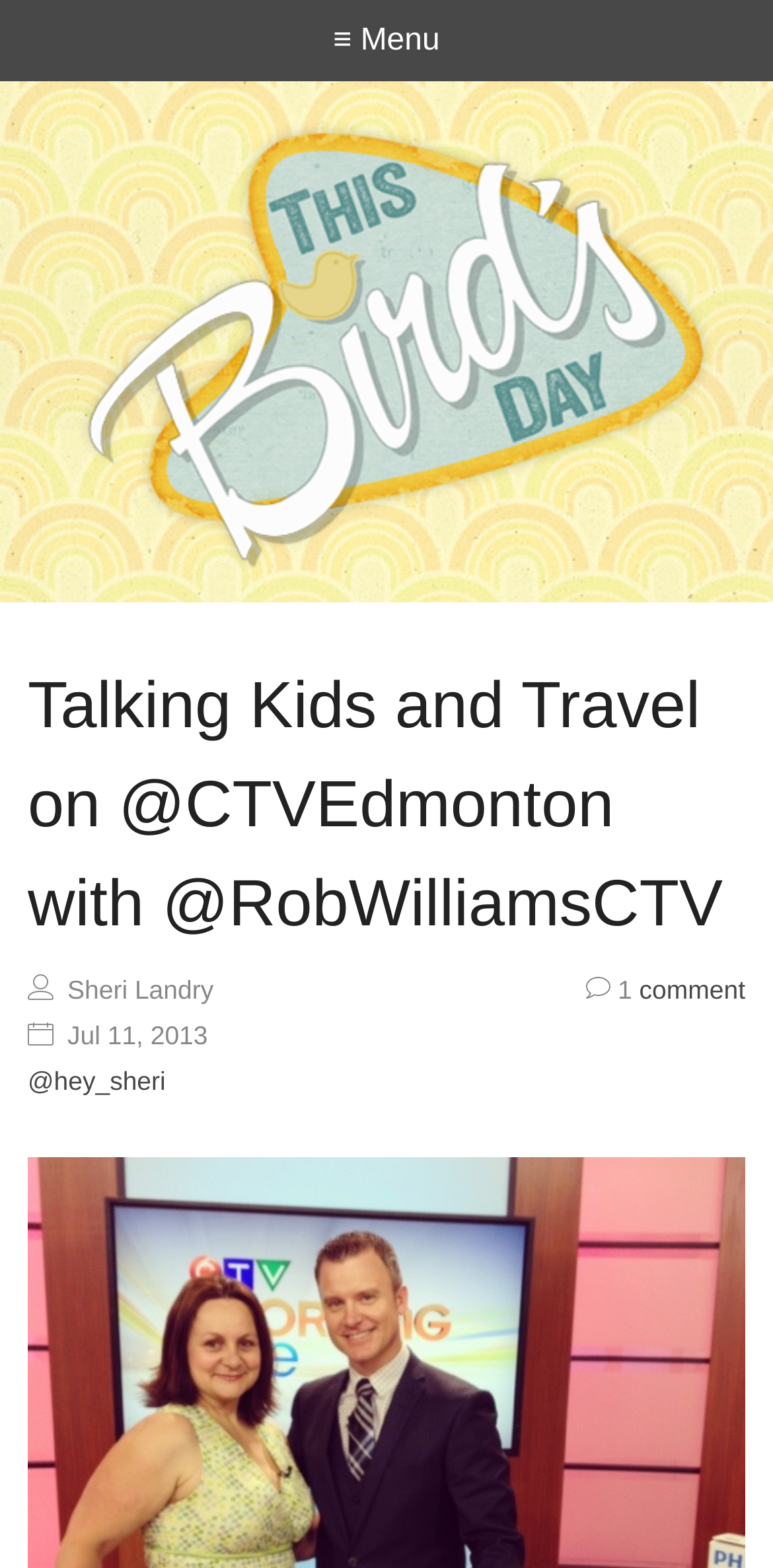Answer briefly with one word or phrase:
What is the date mentioned in the webpage?

Jul 11, 2013